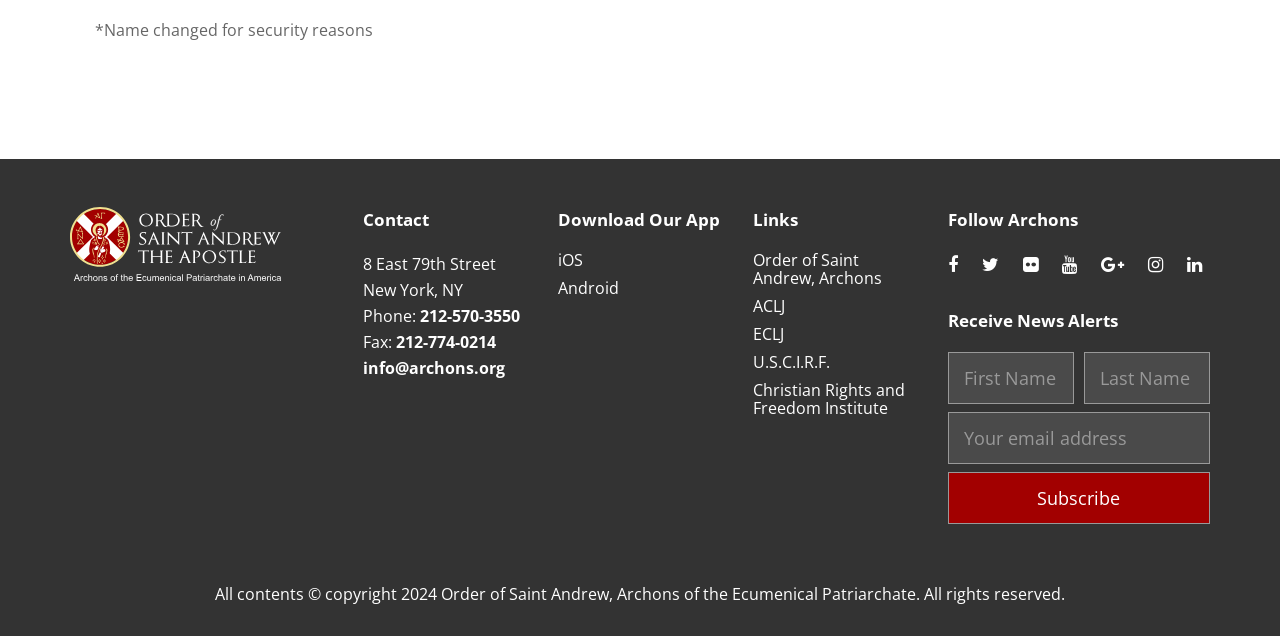What social media platforms can I follow Archons on?
Relying on the image, give a concise answer in one word or a brief phrase.

Multiple platforms